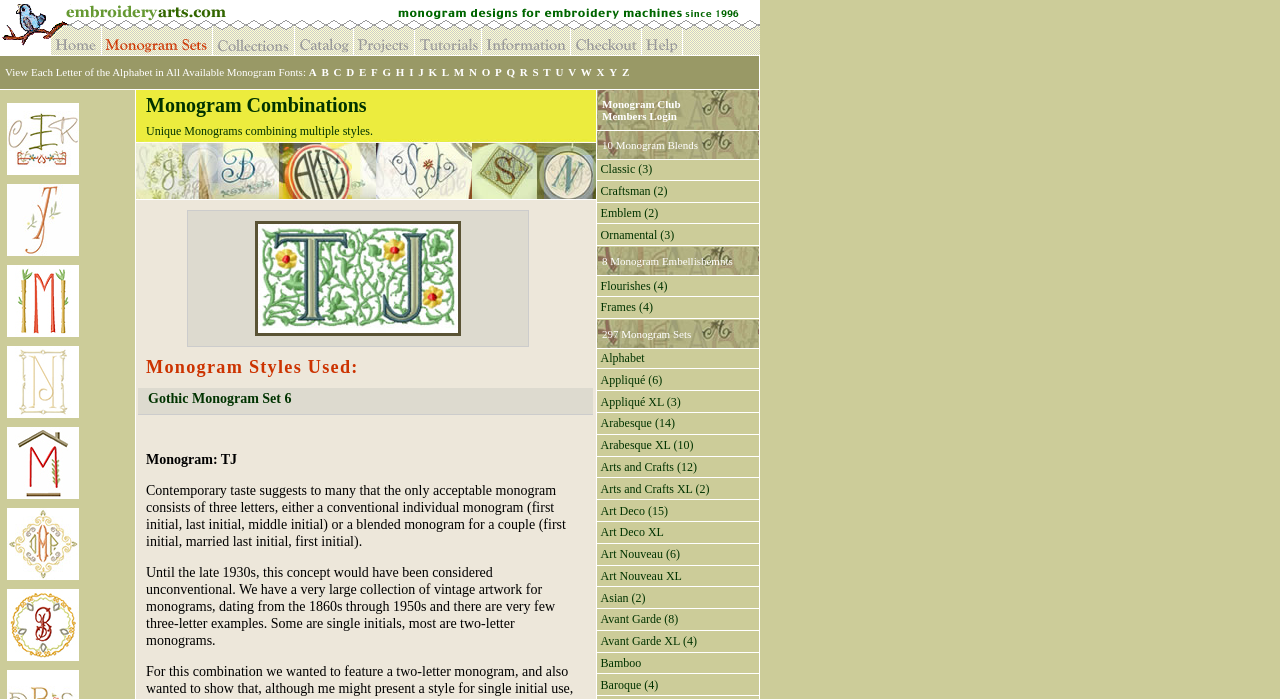Determine the bounding box coordinates of the region I should click to achieve the following instruction: "Click on EmbroideryArts". Ensure the bounding box coordinates are four float numbers between 0 and 1, i.e., [left, top, right, bottom].

[0.04, 0.062, 0.079, 0.083]